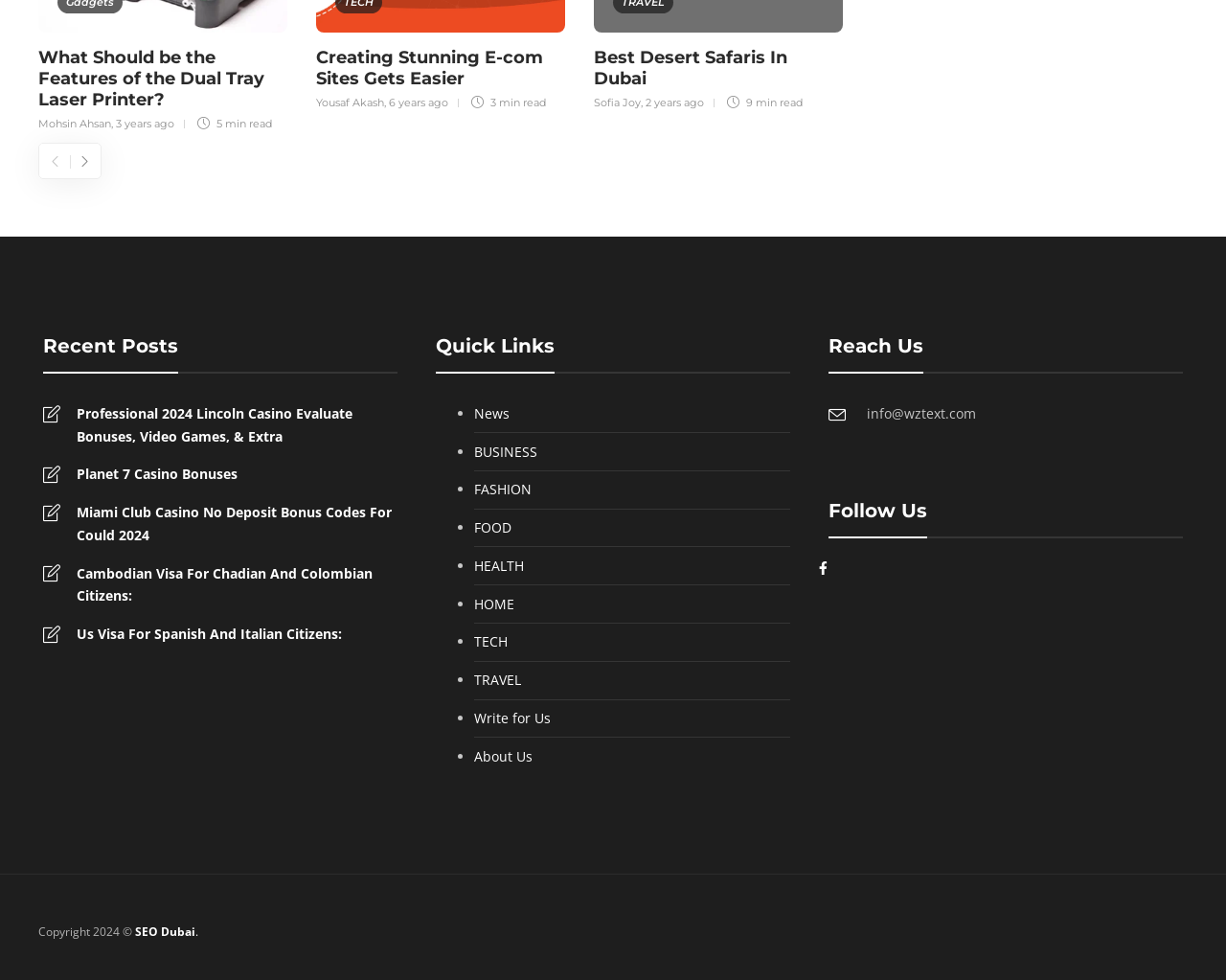Determine the coordinates of the bounding box that should be clicked to complete the instruction: "Search for a tool". The coordinates should be represented by four float numbers between 0 and 1: [left, top, right, bottom].

None